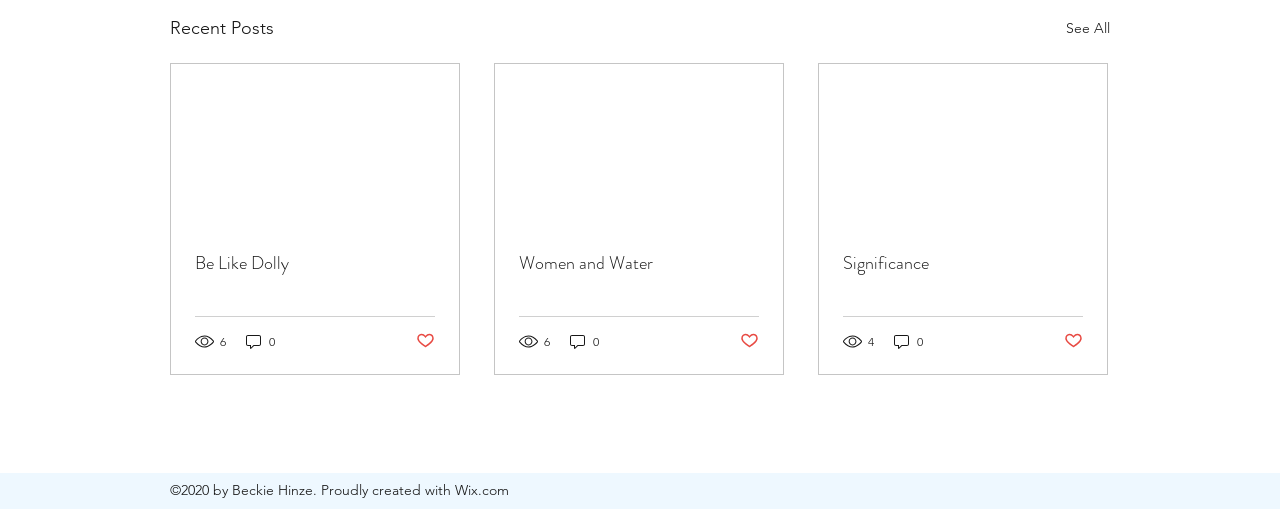Locate the bounding box coordinates of the item that should be clicked to fulfill the instruction: "Read the 'Be Like Dolly' post".

[0.152, 0.49, 0.34, 0.541]